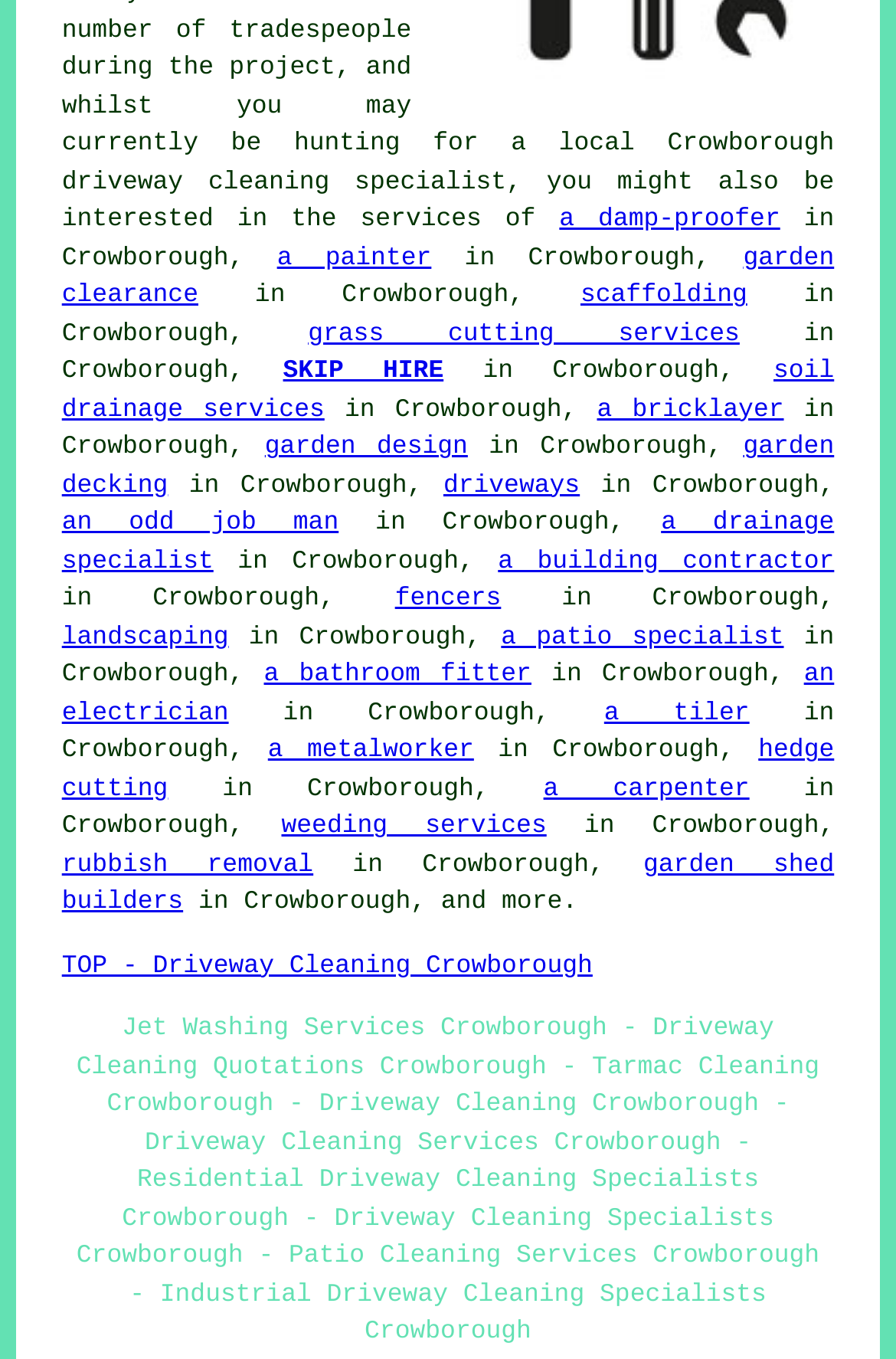Determine the coordinates of the bounding box for the clickable area needed to execute this instruction: "visit a painter".

[0.309, 0.18, 0.481, 0.201]